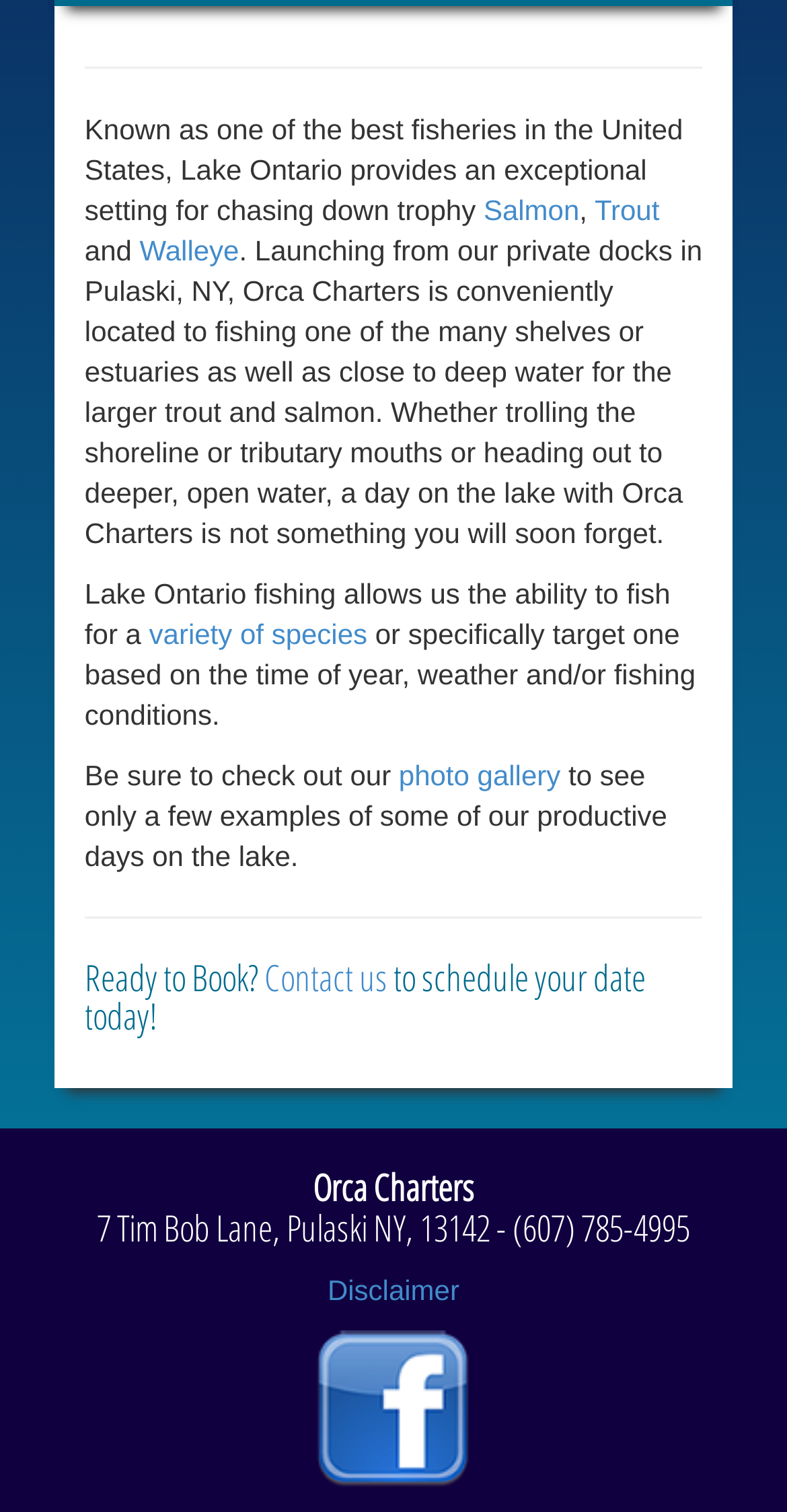Determine the bounding box coordinates of the clickable region to carry out the instruction: "Find us on Facebook".

[0.069, 0.88, 0.931, 0.986]